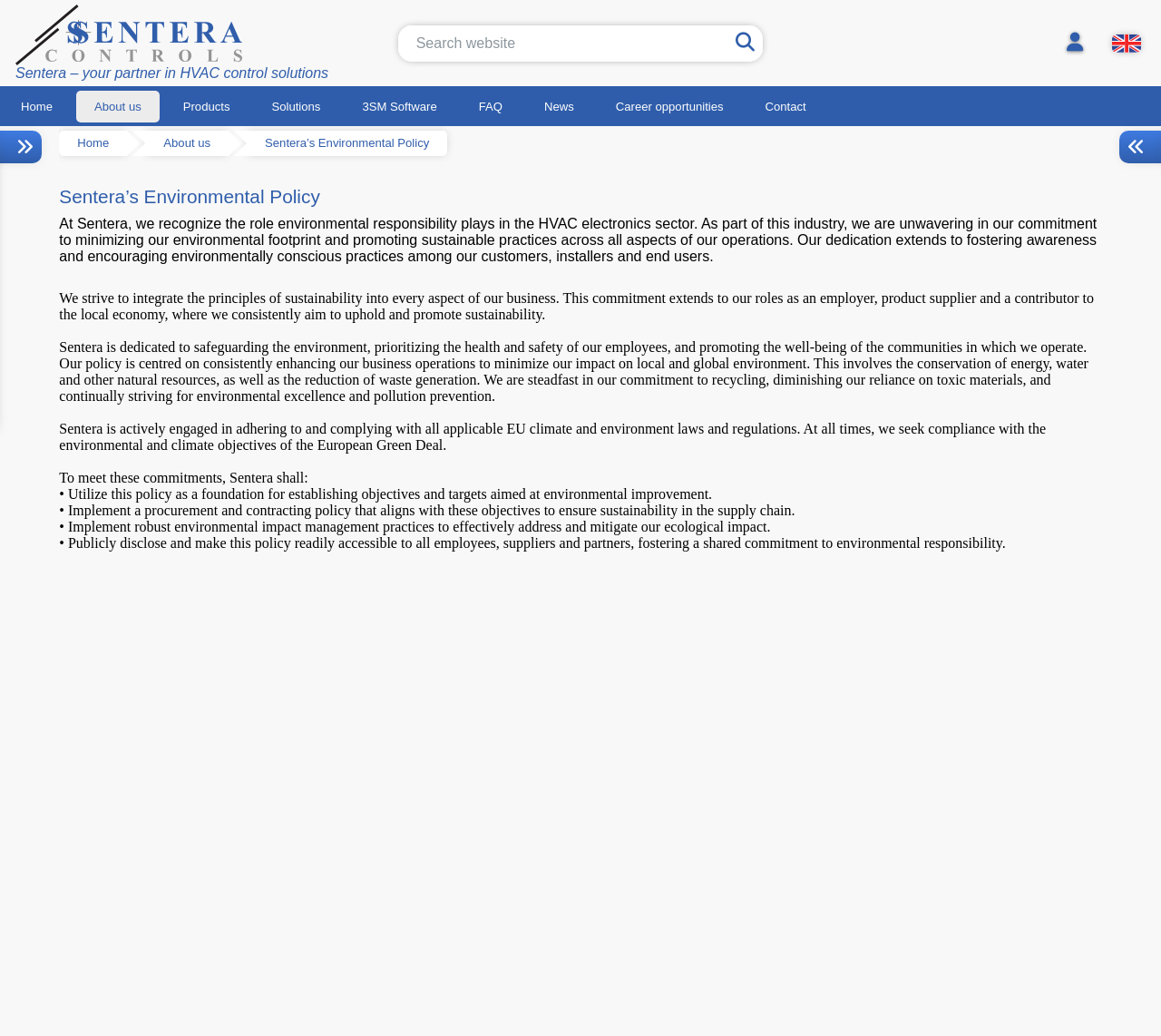Extract the bounding box of the UI element described as: "name="search" placeholder="Search website"".

[0.343, 0.024, 0.657, 0.059]